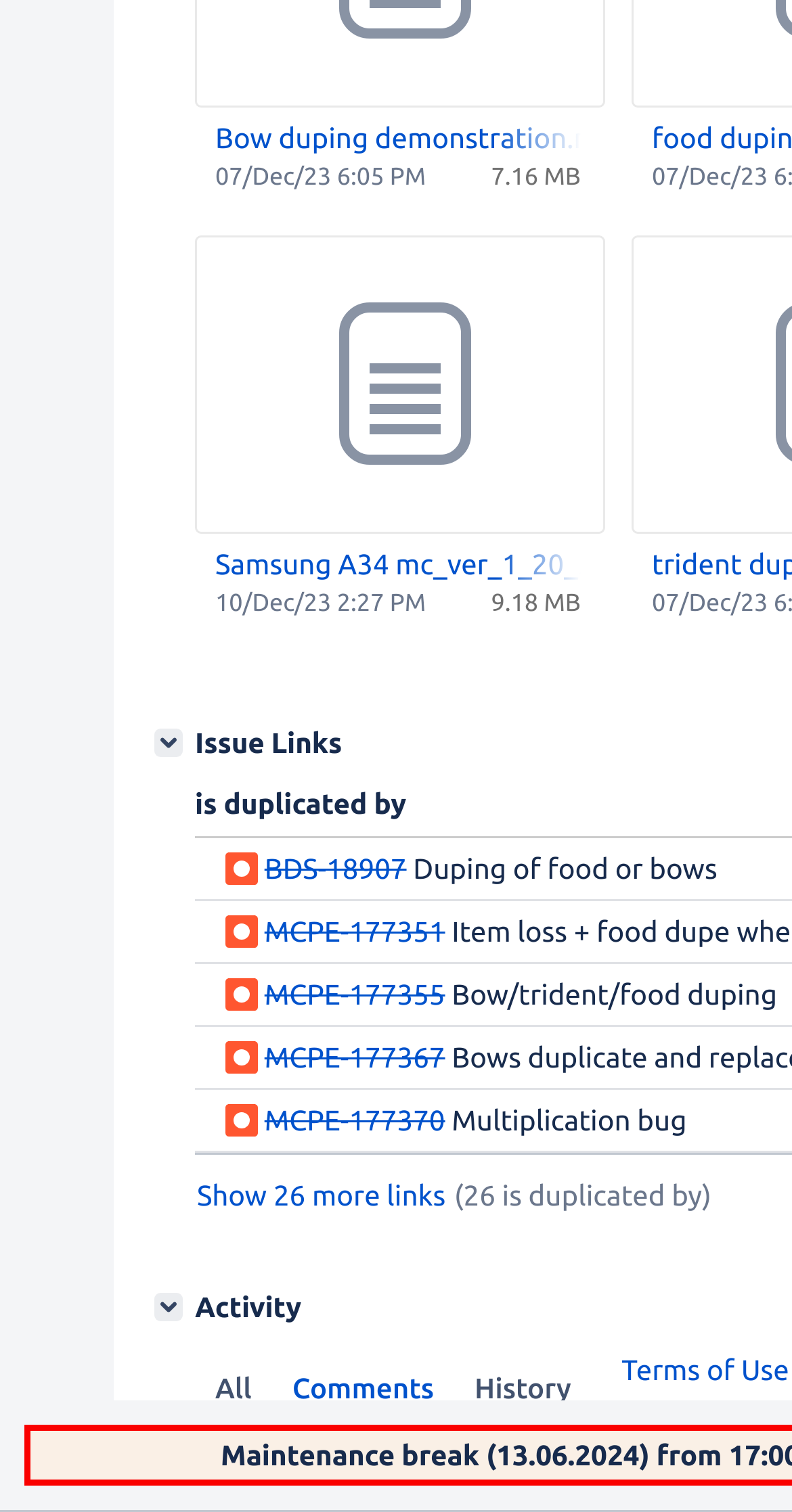Please answer the following question as detailed as possible based on the image: 
How many tabs are available in the top navigation?

I counted the number of tabs by looking at the links 'All', 'Comments', 'History', and 'Activity' that are located at the top of the page.